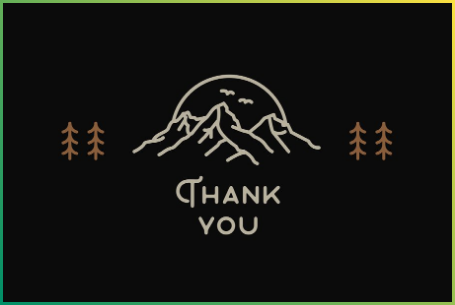What type of font is used in the image?
From the image, respond using a single word or phrase.

Sans-serif